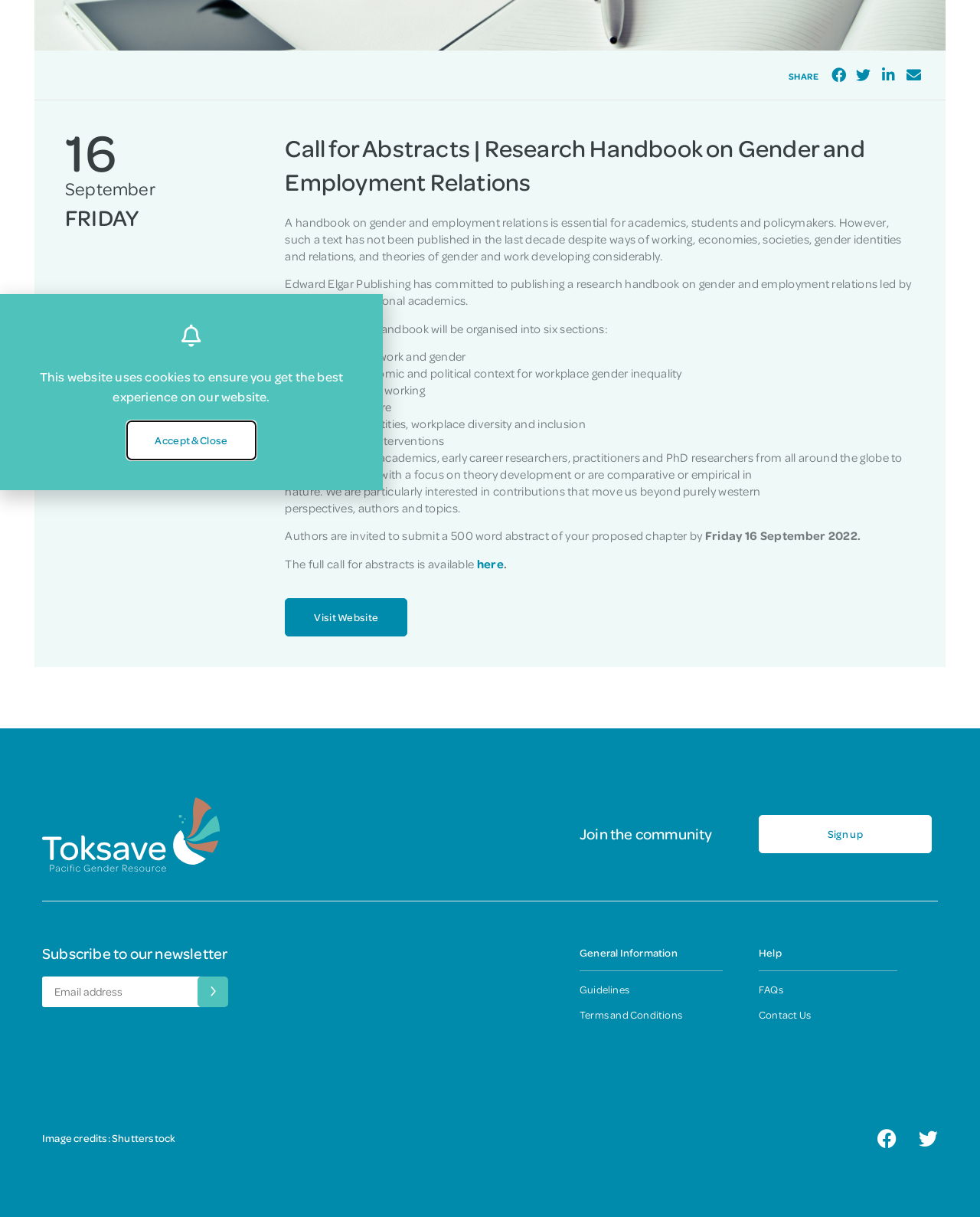Given the element description: "Contact Us", predict the bounding box coordinates of this UI element. The coordinates must be four float numbers between 0 and 1, given as [left, top, right, bottom].

[0.774, 0.828, 0.951, 0.839]